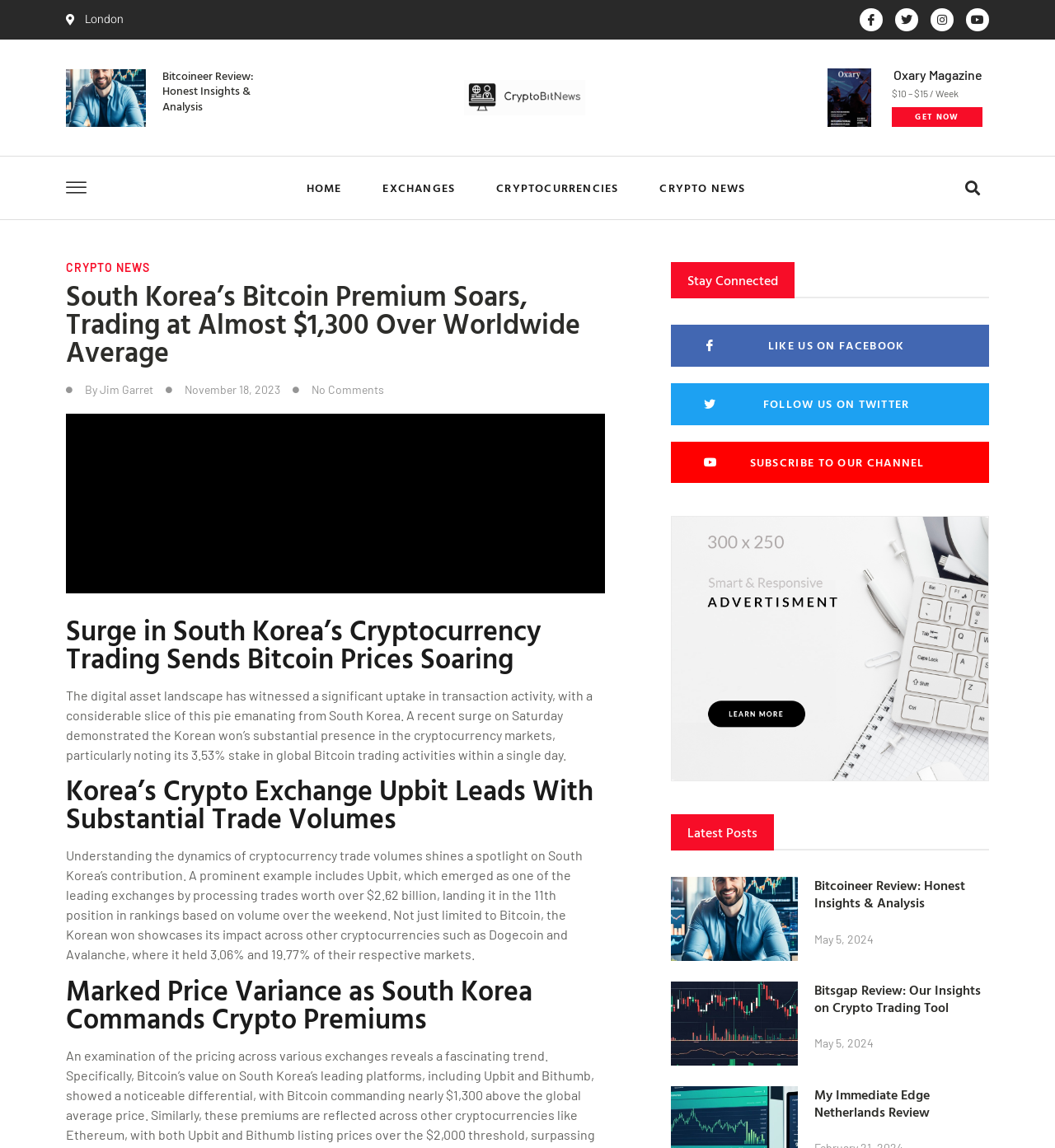Analyze the image and answer the question with as much detail as possible: 
What is the name of the cryptocurrency exchange mentioned in the article?

The article mentions that Upbit is one of the leading exchanges by processing trades worth over $2.62 billion, landing it in the 11th position in rankings based on volume over the weekend.